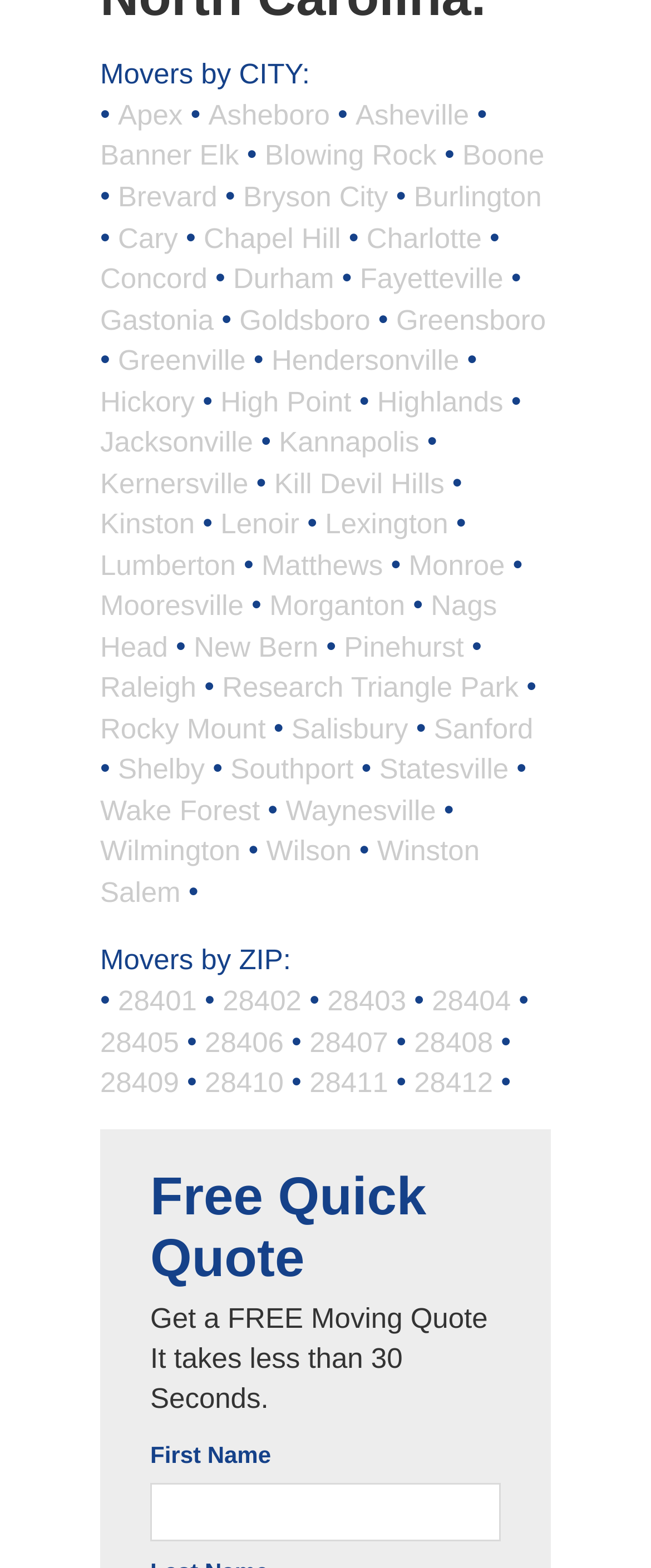Identify the coordinates of the bounding box for the element described below: "Research Triangle Park". Return the coordinates as four float numbers between 0 and 1: [left, top, right, bottom].

[0.341, 0.473, 0.797, 0.493]